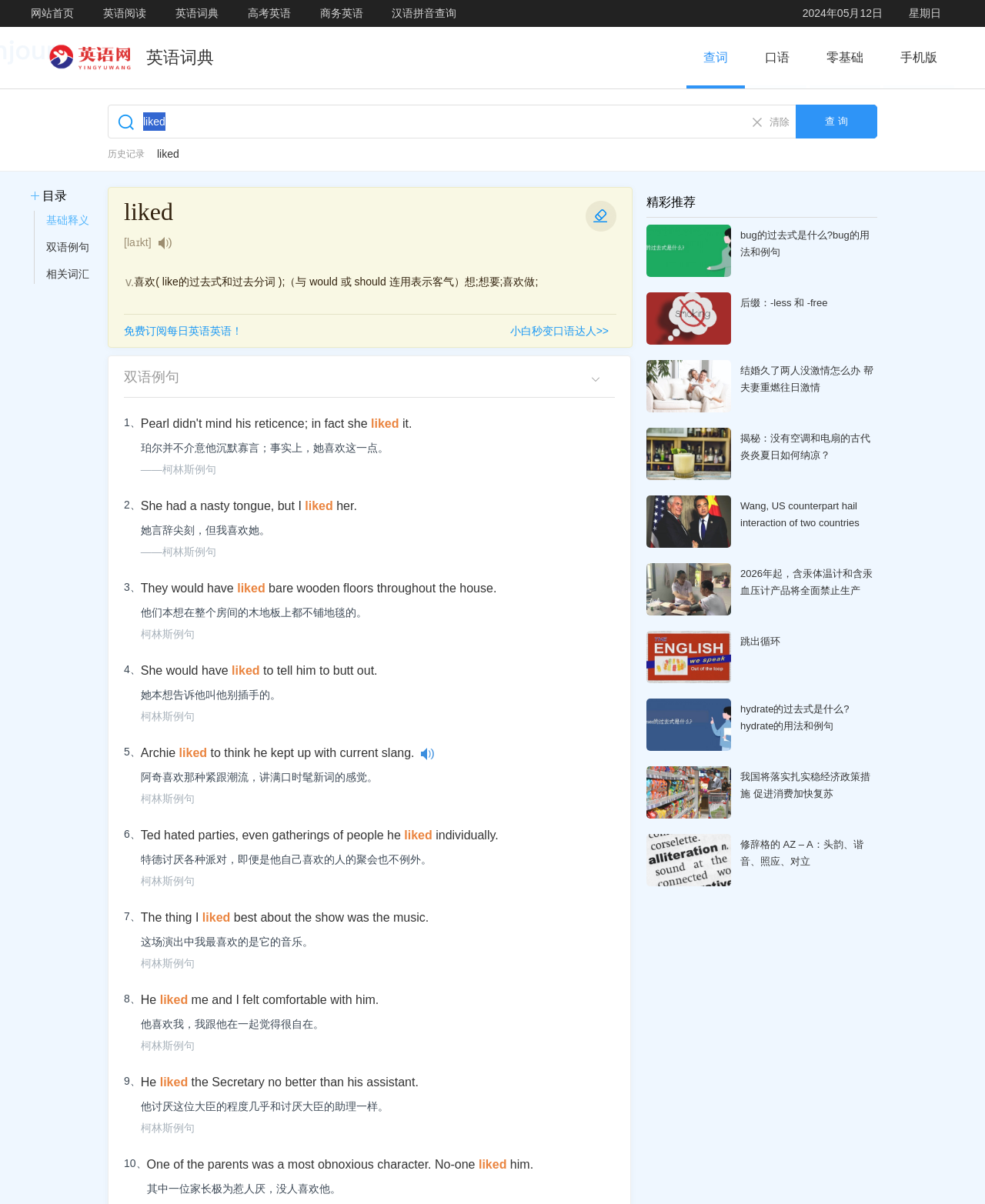Find the bounding box coordinates corresponding to the UI element with the description: "揭秘：没有空调和电扇的古代 炎炎夏日如何纳凉？". The coordinates should be formatted as [left, top, right, bottom], with values as floats between 0 and 1.

[0.656, 0.355, 0.891, 0.399]